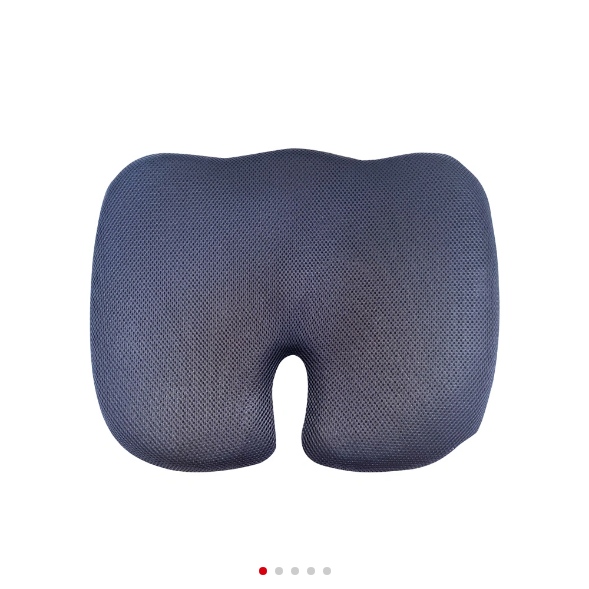What is the benefit of the cushion's cut-out design?
Look at the image and construct a detailed response to the question.

According to the caption, the unique cut-out design in the center of the cushion helps to distribute weight evenly, which in turn minimizes pressure points and reduces the risk of pressure sores.